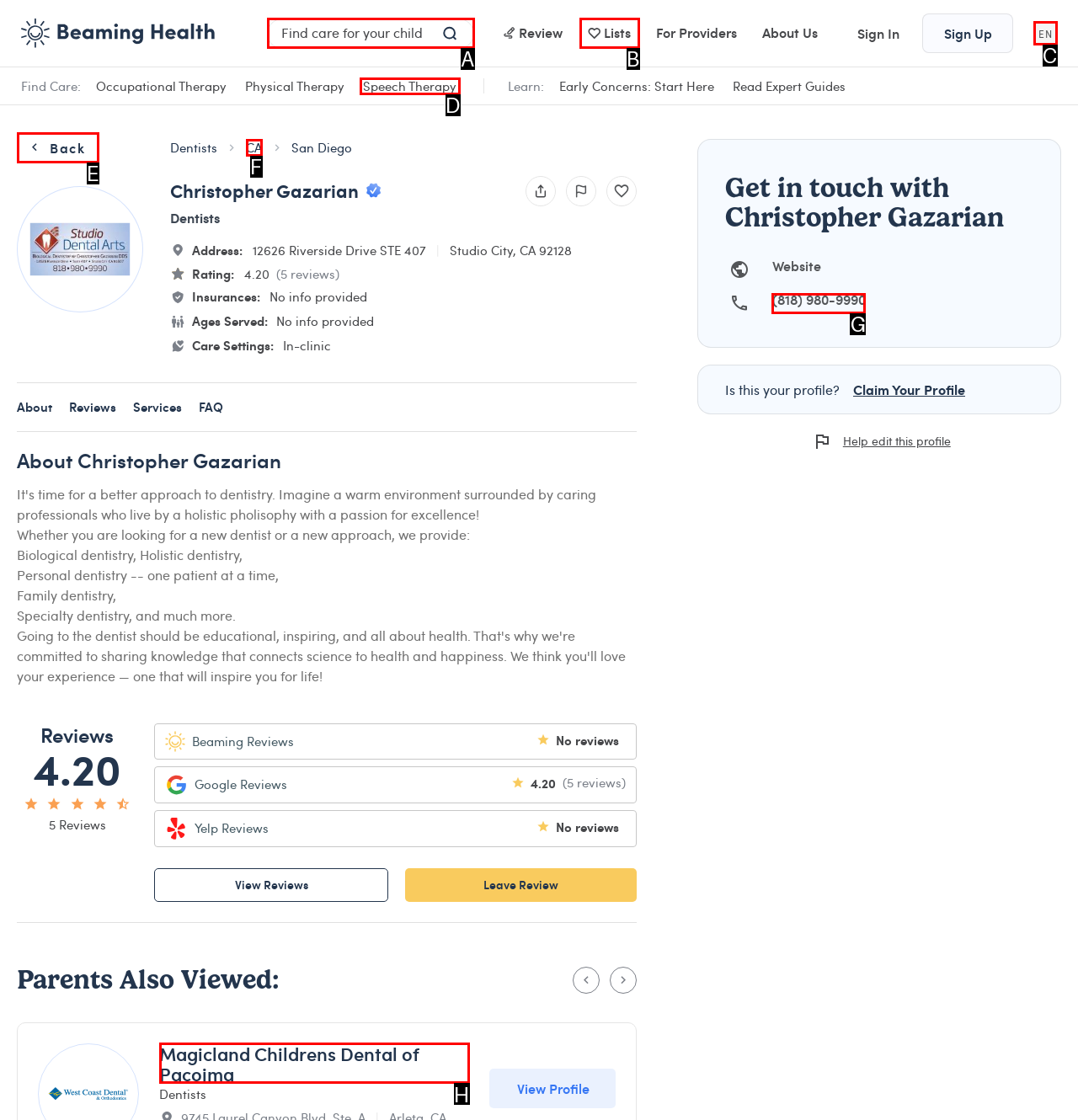Point out the specific HTML element to click to complete this task: Call the phone number Reply with the letter of the chosen option.

None